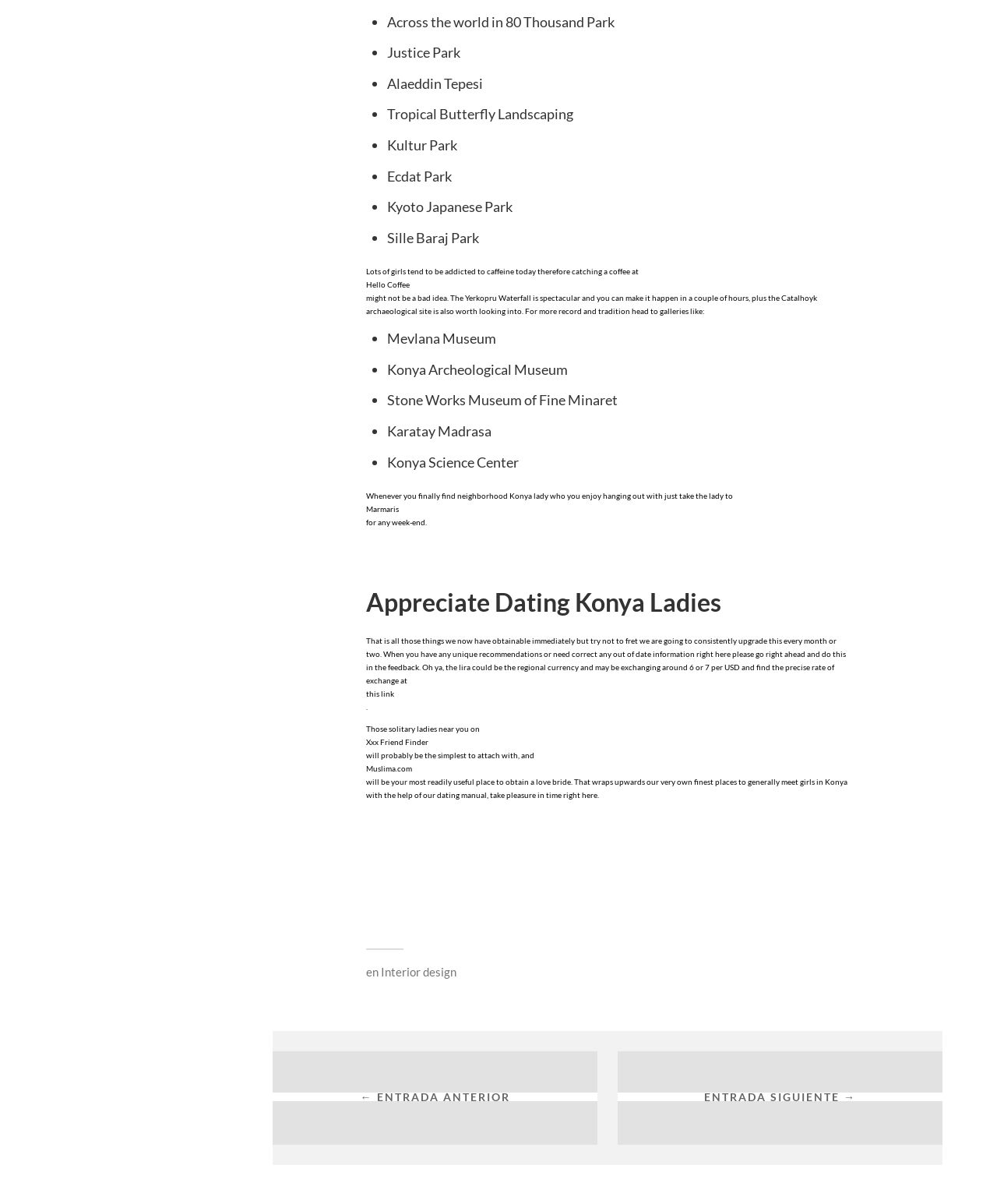Using the information in the image, give a detailed answer to the following question: What is the name of the museum mentioned in the webpage?

The webpage lists Mevlana Museum as one of the places to visit, indicating that it is a museum mentioned in the webpage.